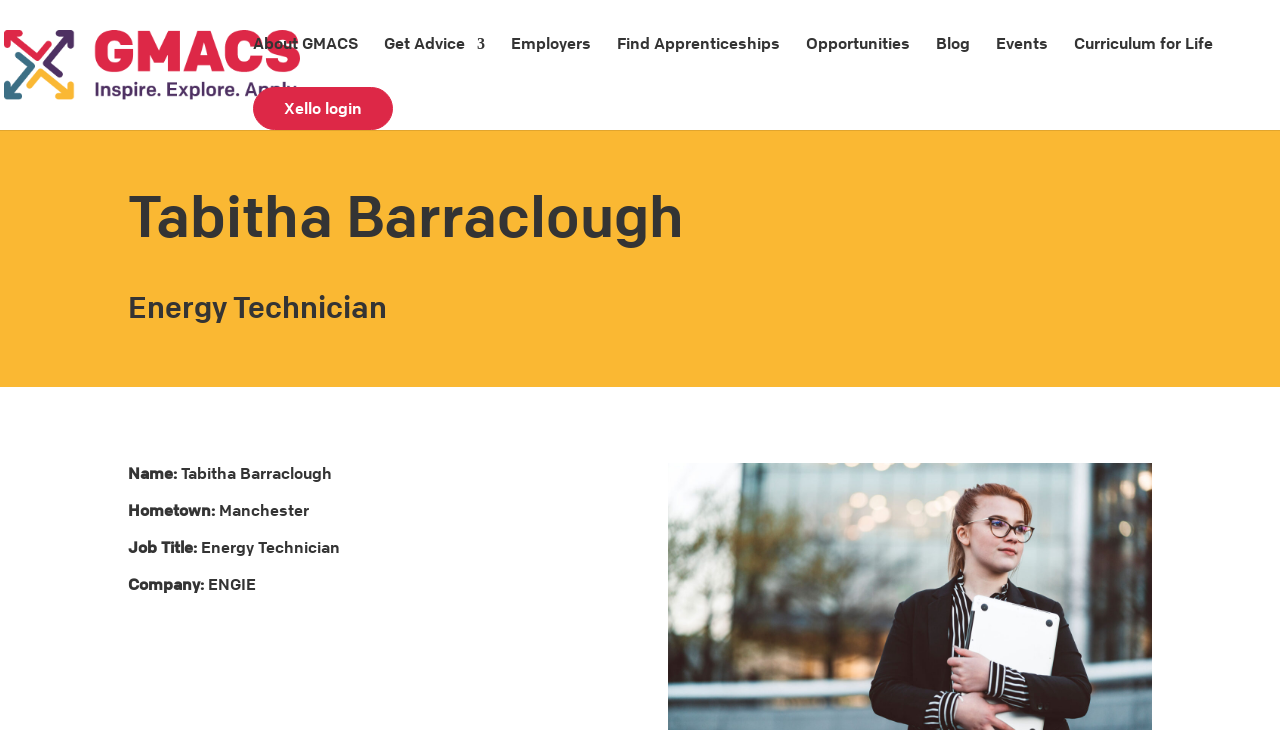Use a single word or phrase to answer this question: 
How many links are there in the top navigation bar?

9